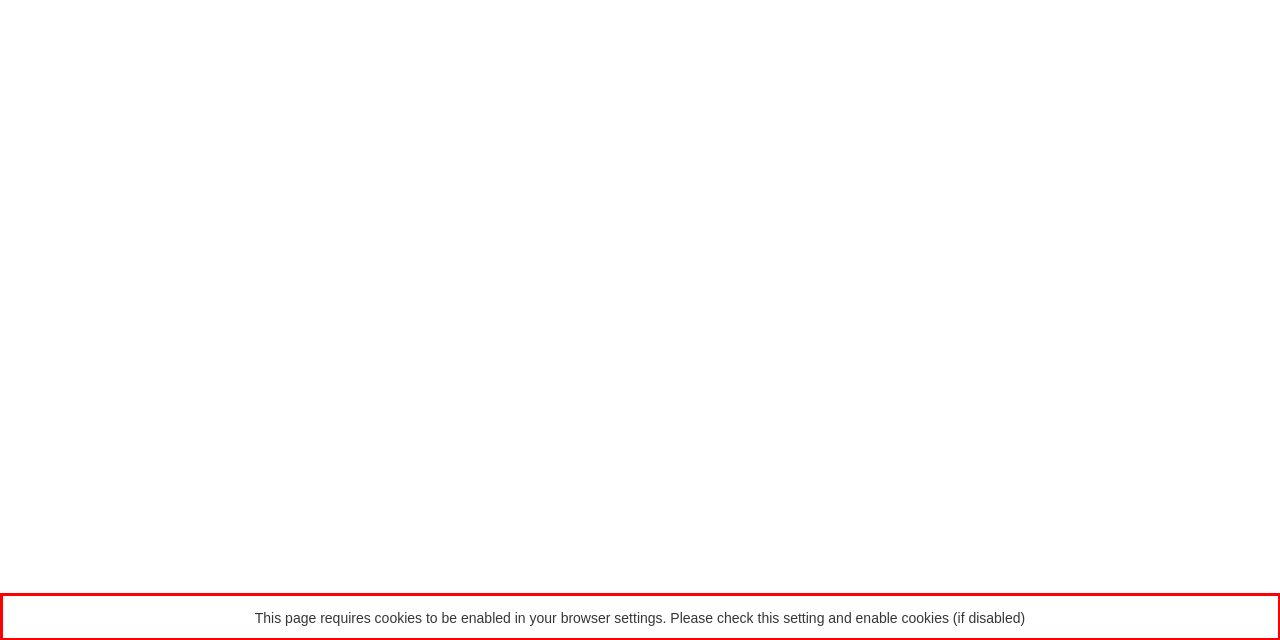You have a screenshot of a webpage, and there is a red bounding box around a UI element. Utilize OCR to extract the text within this red bounding box.

This page requires cookies to be enabled in your browser settings. Please check this setting and enable cookies (if disabled)